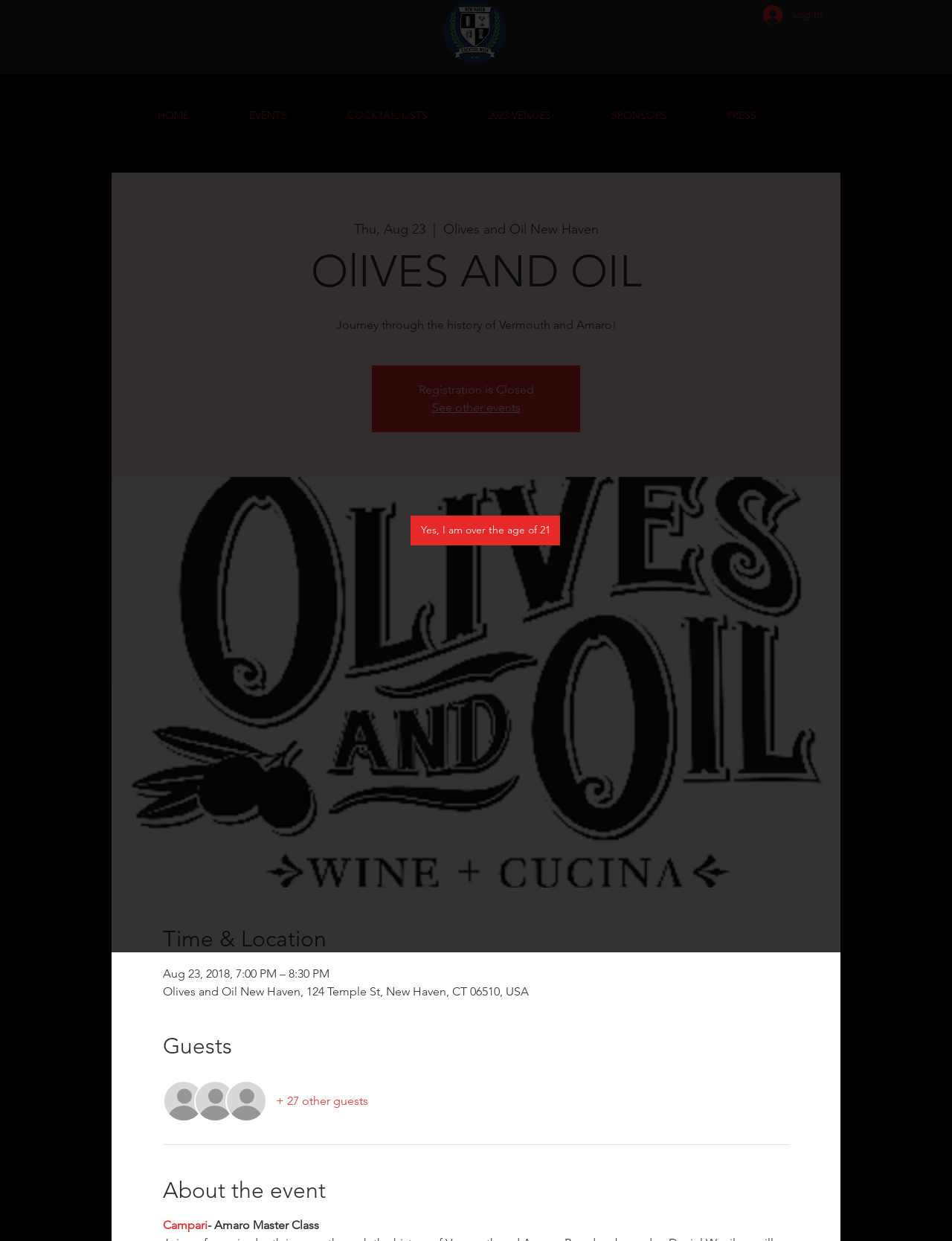Locate the bounding box of the user interface element based on this description: "+ 27 other guests".

[0.289, 0.881, 0.386, 0.894]